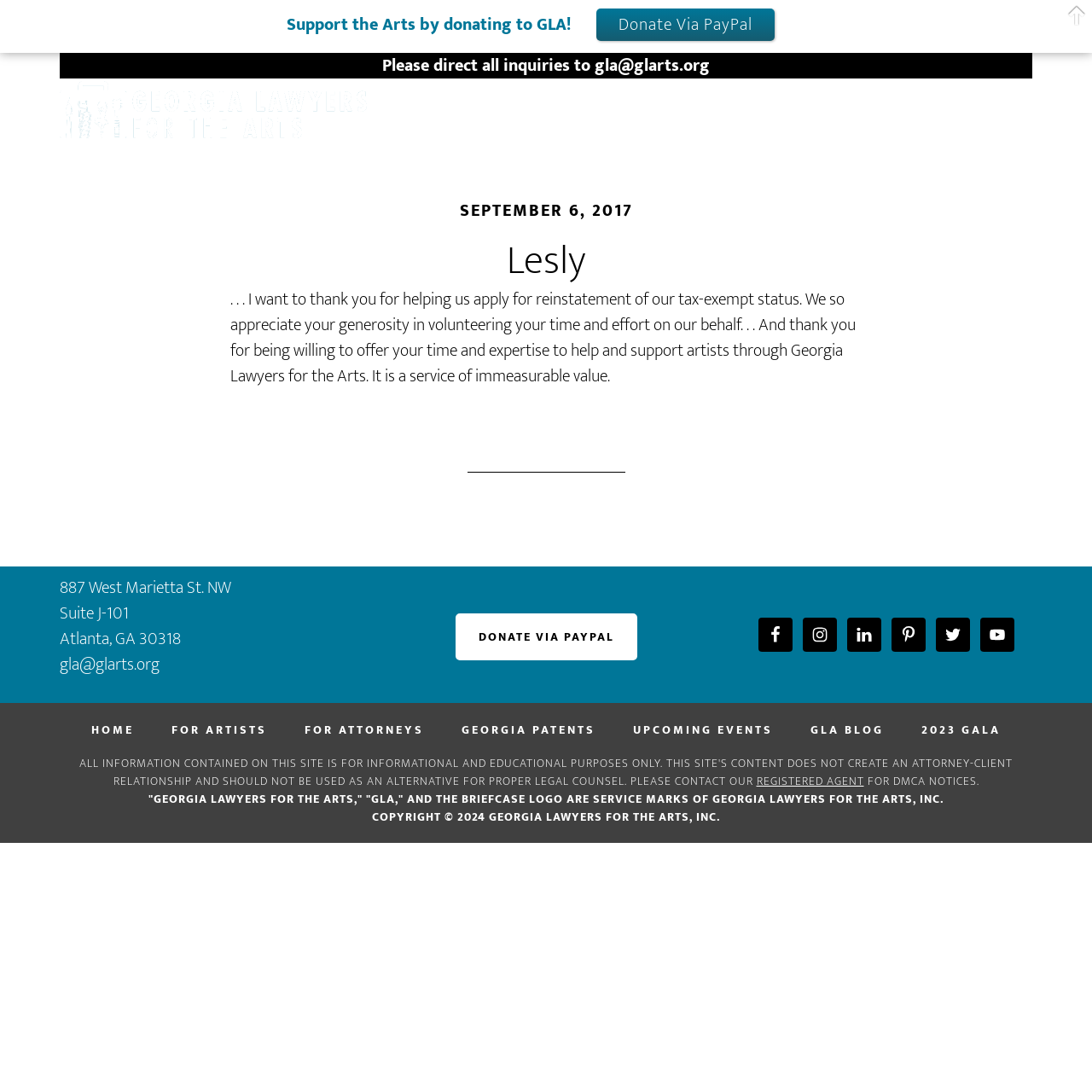Find the bounding box coordinates of the area to click in order to follow the instruction: "Click the 'DONATE VIA PAYPAL' button".

[0.417, 0.562, 0.584, 0.605]